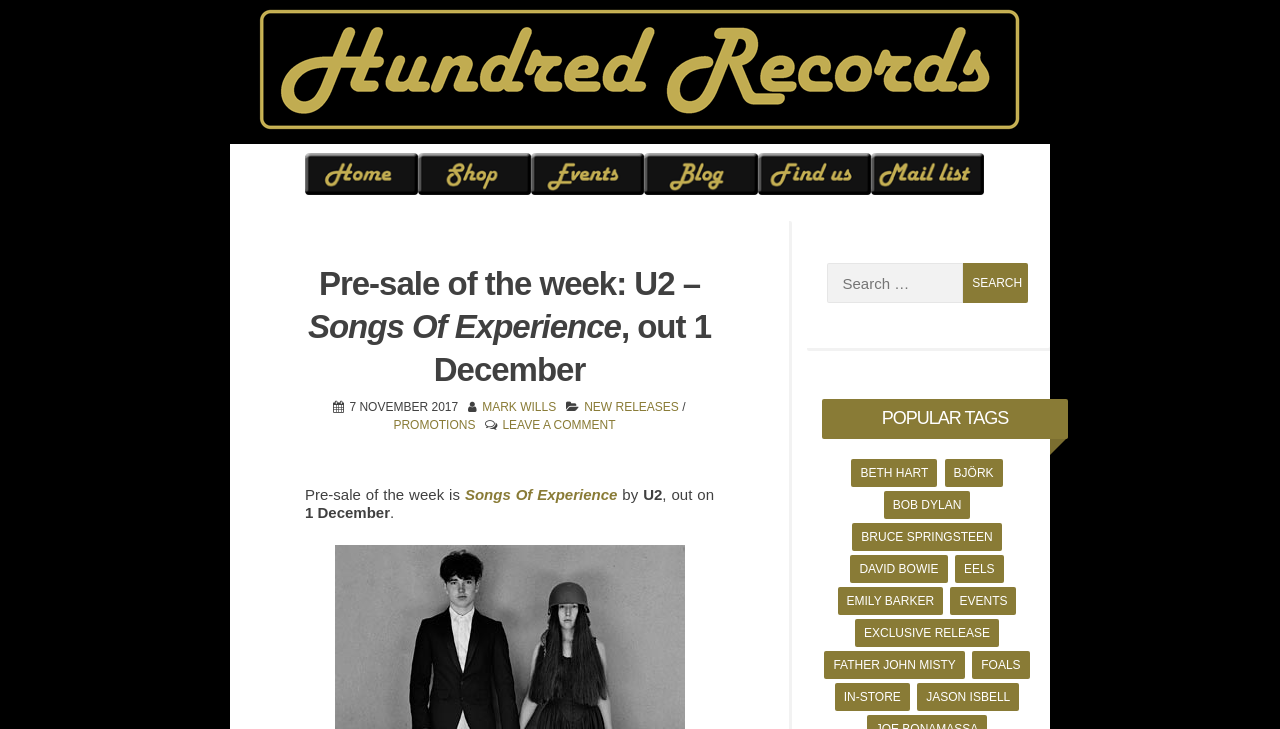Determine the bounding box coordinates (top-left x, top-left y, bottom-right x, bottom-right y) of the UI element described in the following text: title="Blog"

[0.503, 0.248, 0.592, 0.271]